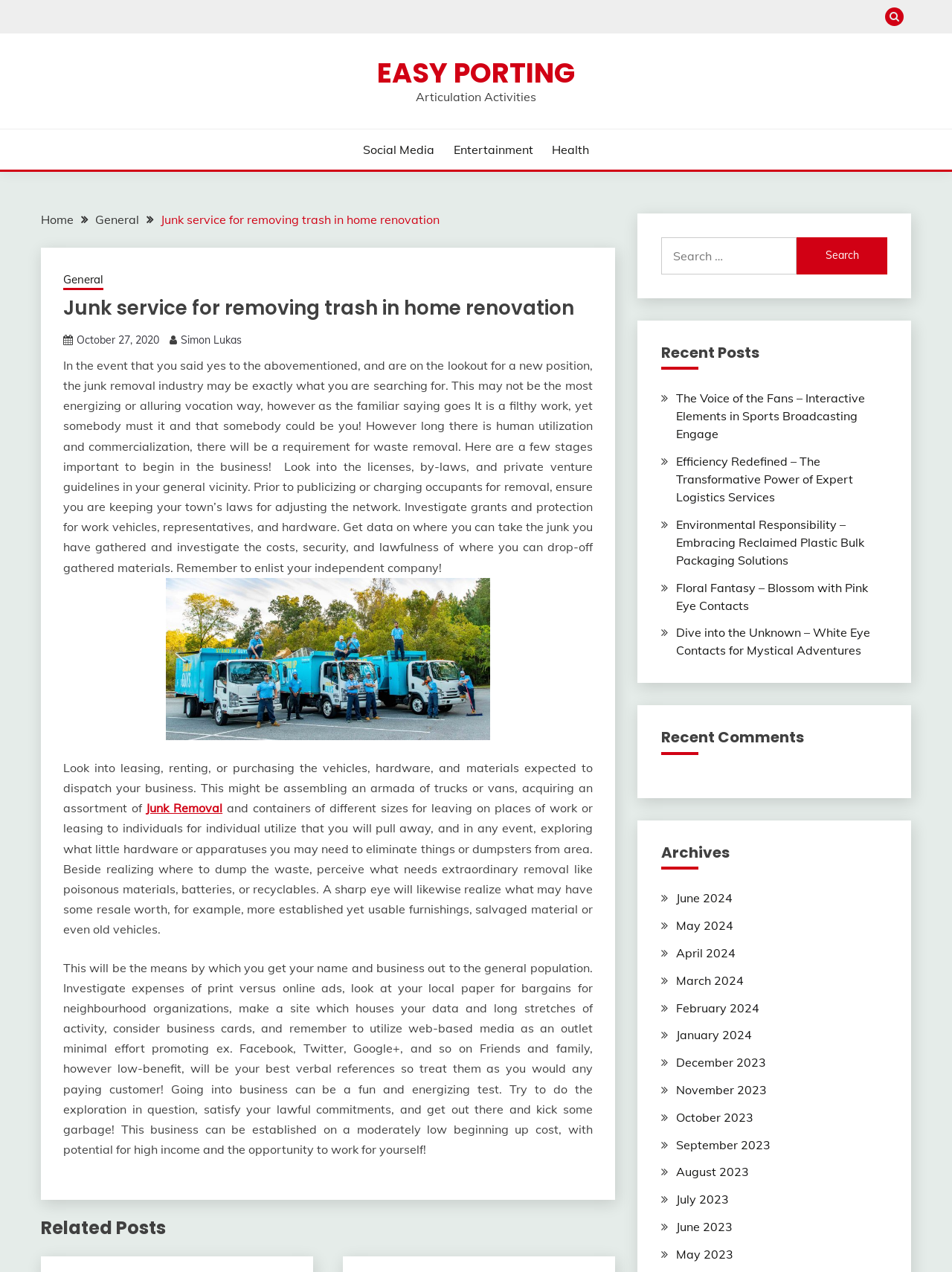Identify the bounding box coordinates of the region I need to click to complete this instruction: "View the 'Recent Posts'".

[0.694, 0.271, 0.932, 0.291]